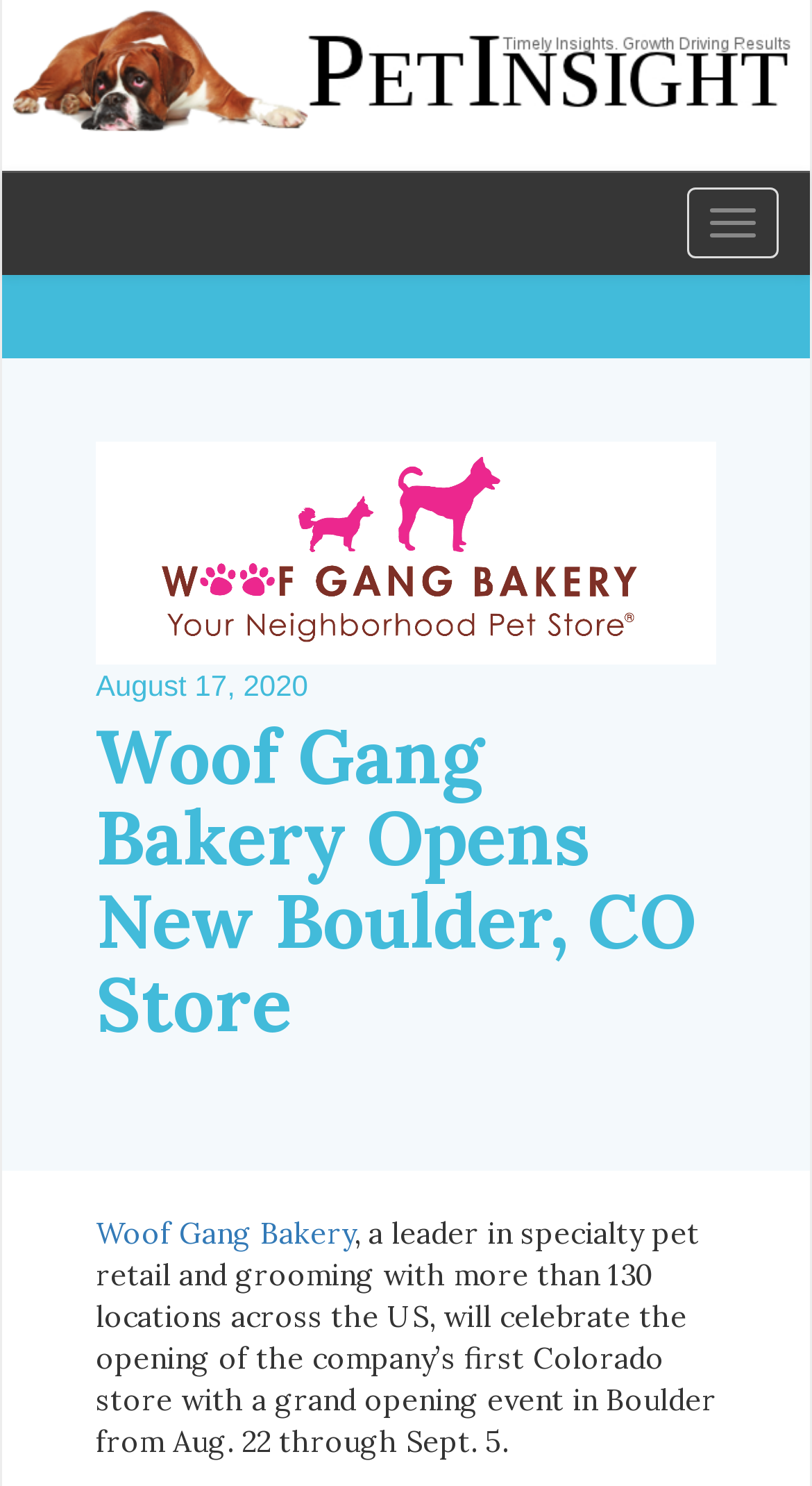Using the webpage screenshot, locate the HTML element that fits the following description and provide its bounding box: "Woof Gang Bakery".

[0.118, 0.818, 0.436, 0.843]